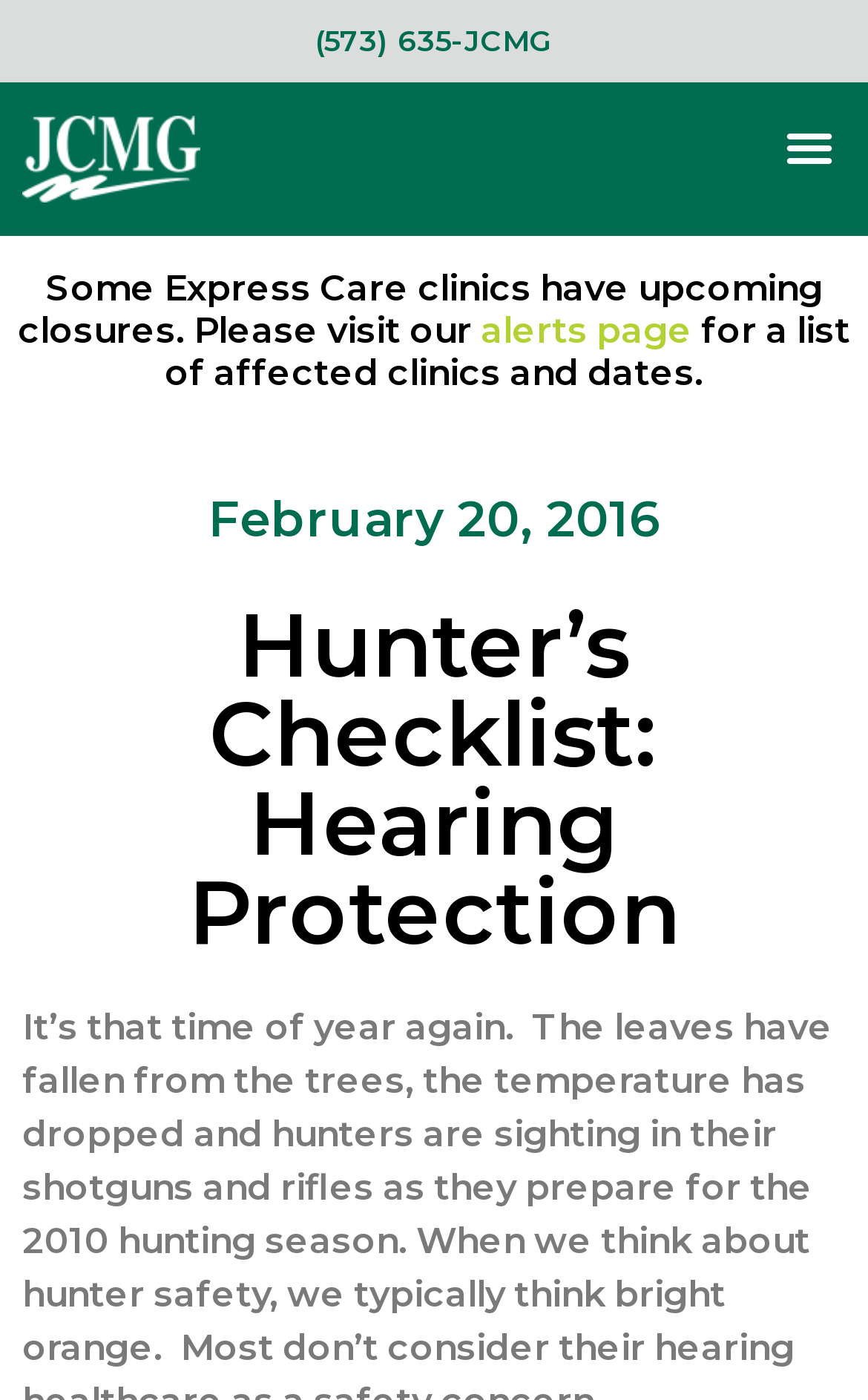Present a detailed account of what is displayed on the webpage.

The webpage appears to be an article or blog post titled "Hunter's Checklist: Hearing Protection" from JCMG. At the top left of the page, there is a logo image of JCMG, a white square with the organization's initials. Next to the logo, there is a phone number link "(573) 635-JCMG" that takes up the entire top section of the page. 

On the top right, there is a menu toggle button that is not expanded. Below the phone number, there is a prominent alert message in a heading format, warning users that some Express Care clinics will be closed and directing them to visit the alerts page for more information. The alerts page link is embedded within the message.

Further down the page, there is a date link "February 20, 2016" that seems to be related to the article's publication or update date. The main content of the page is headed by a large title "Hunter's Checklist: Hearing Protection" that spans almost the entire width of the page.